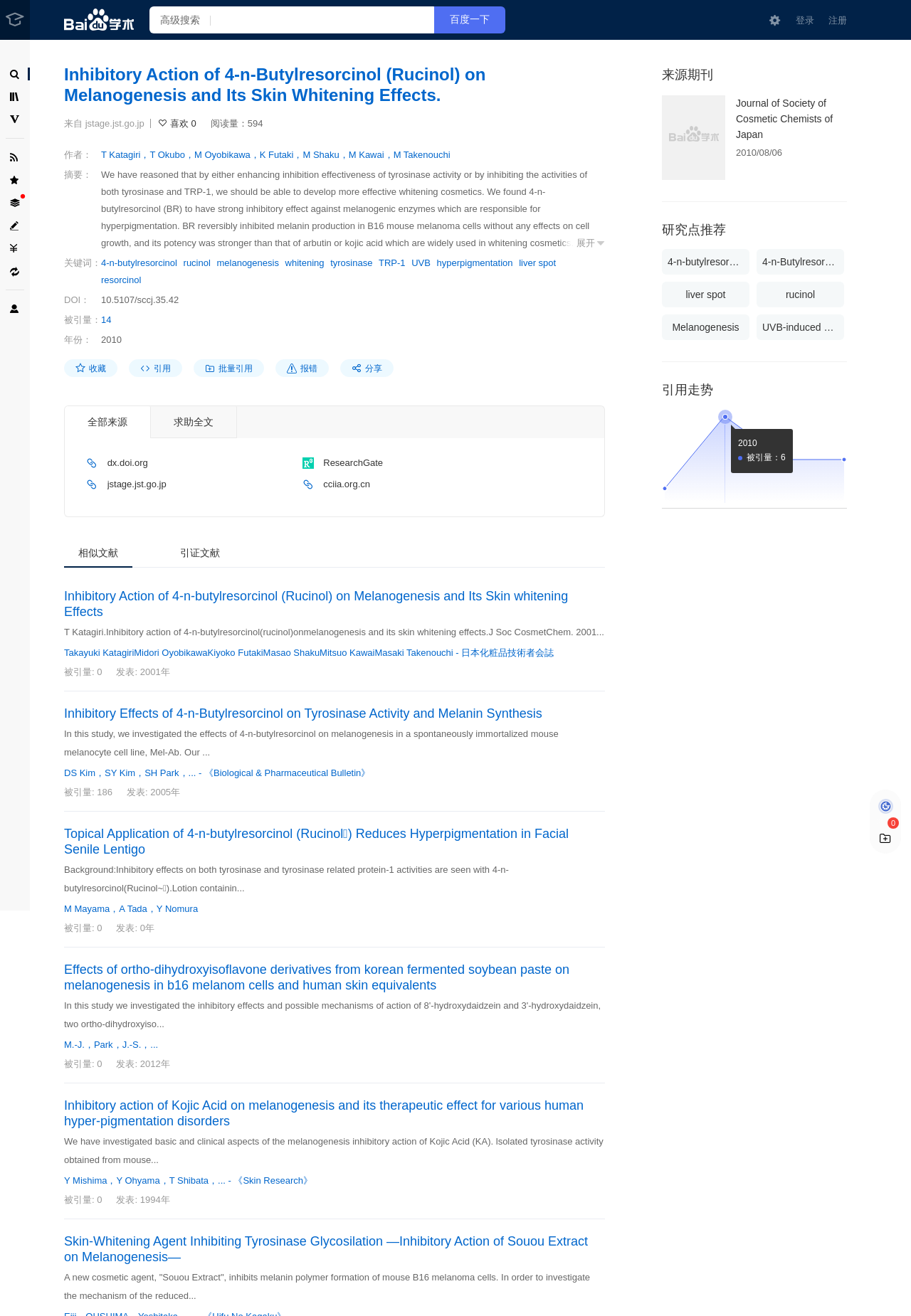Based on the description "M Oyobikawa", find the bounding box of the specified UI element.

[0.213, 0.113, 0.275, 0.121]